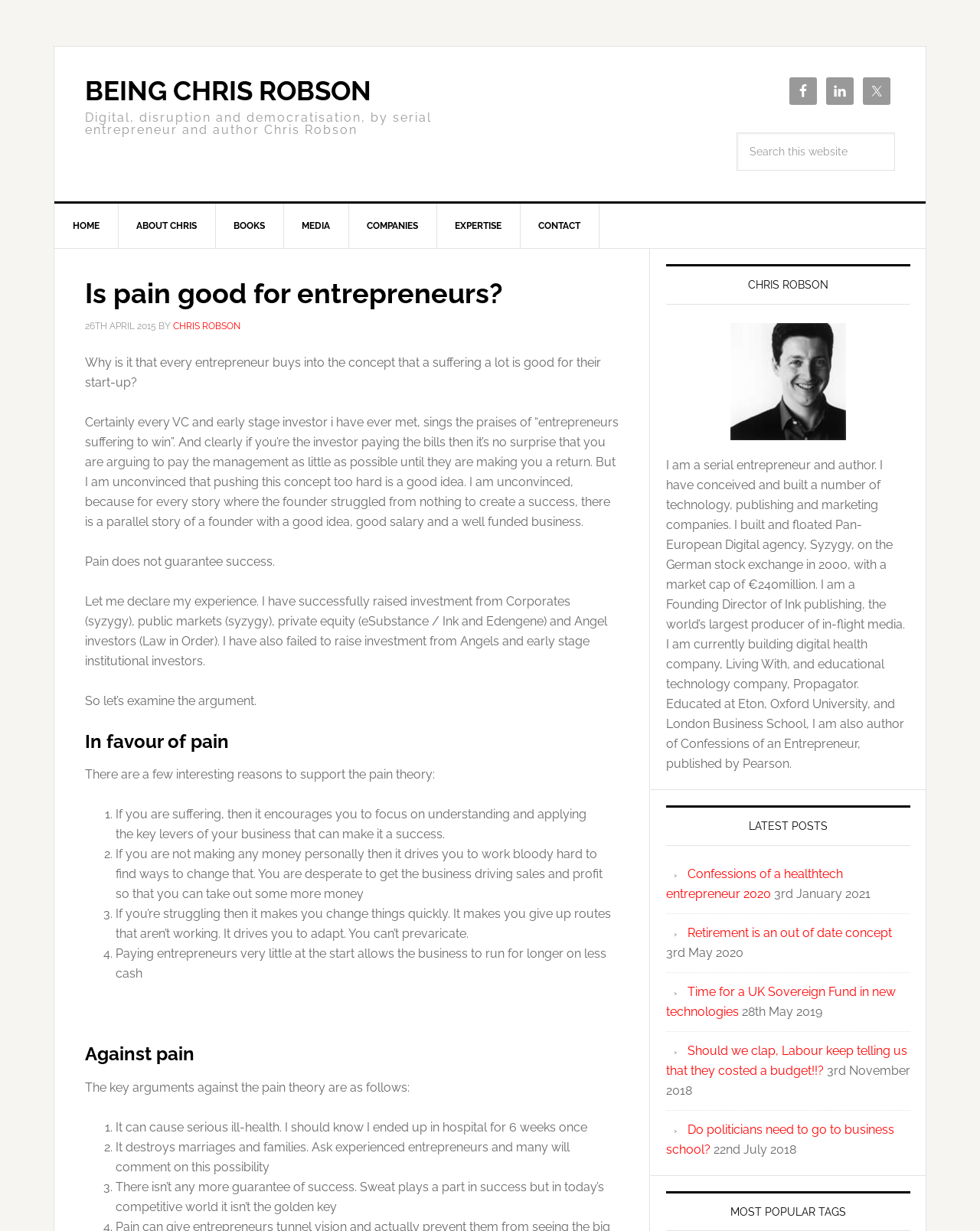Please identify the primary heading of the webpage and give its text content.

BEING CHRIS ROBSON